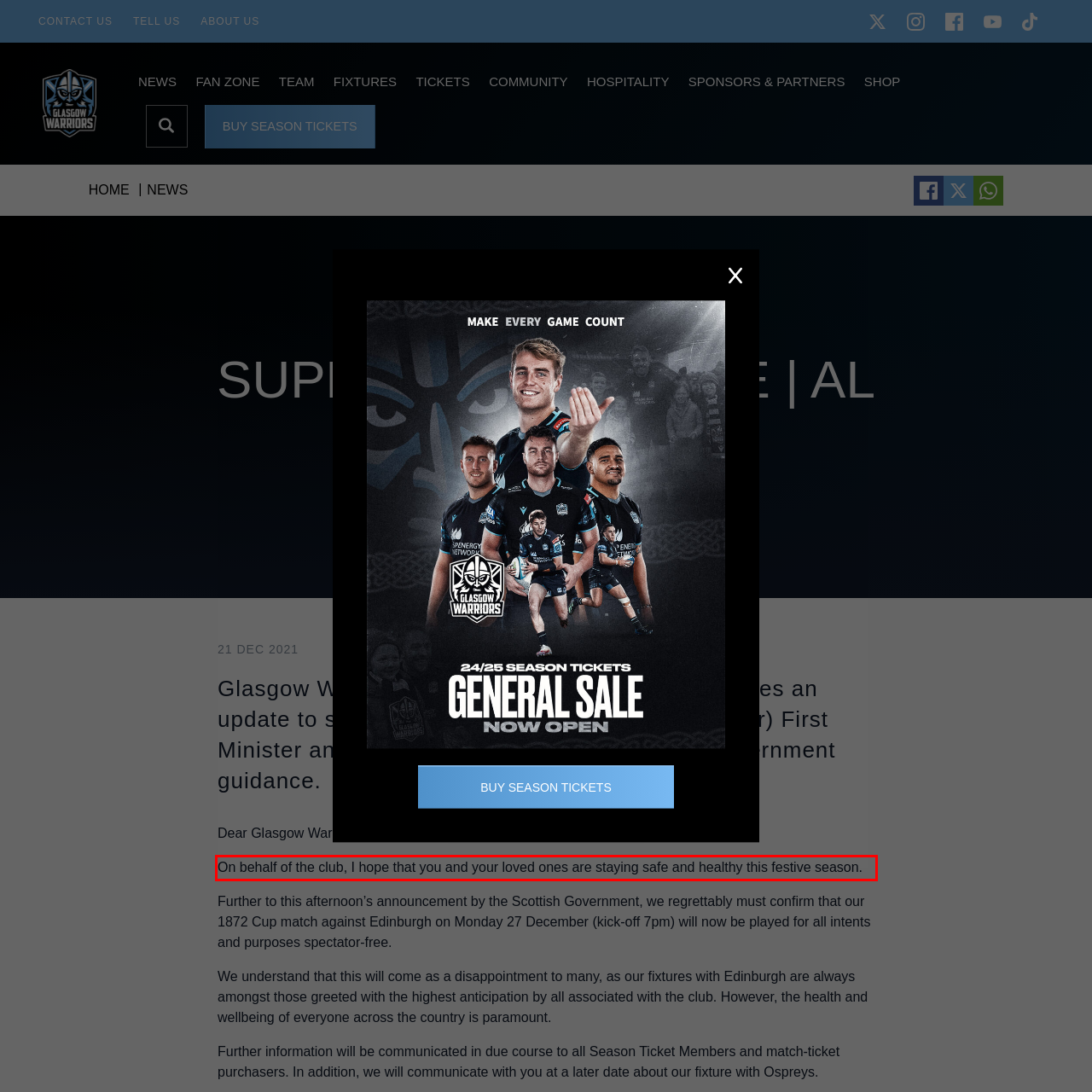Please extract the text content from the UI element enclosed by the red rectangle in the screenshot.

On behalf of the club, I hope that you and your loved ones are staying safe and healthy this festive season.